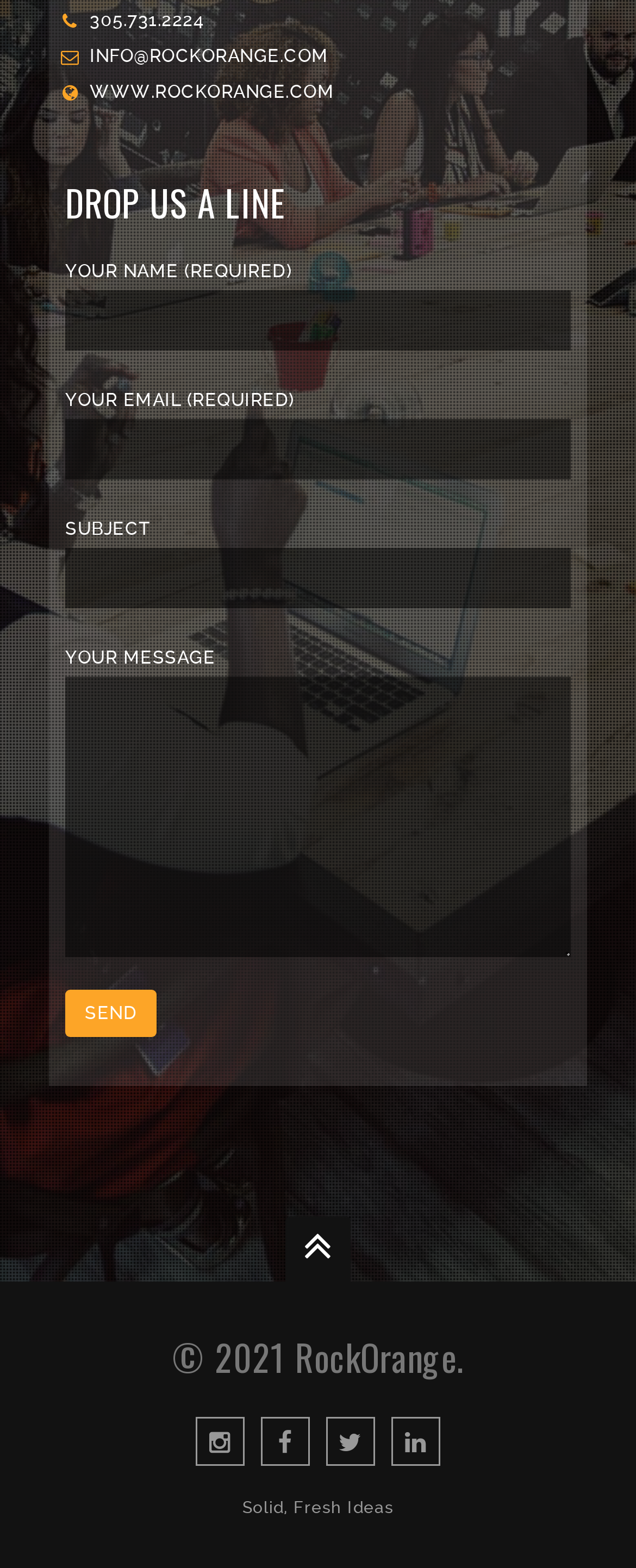Identify the bounding box of the HTML element described here: "parent_node: © 2021 RockOrange.". Provide the coordinates as four float numbers between 0 and 1: [left, top, right, bottom].

[0.449, 0.775, 0.551, 0.817]